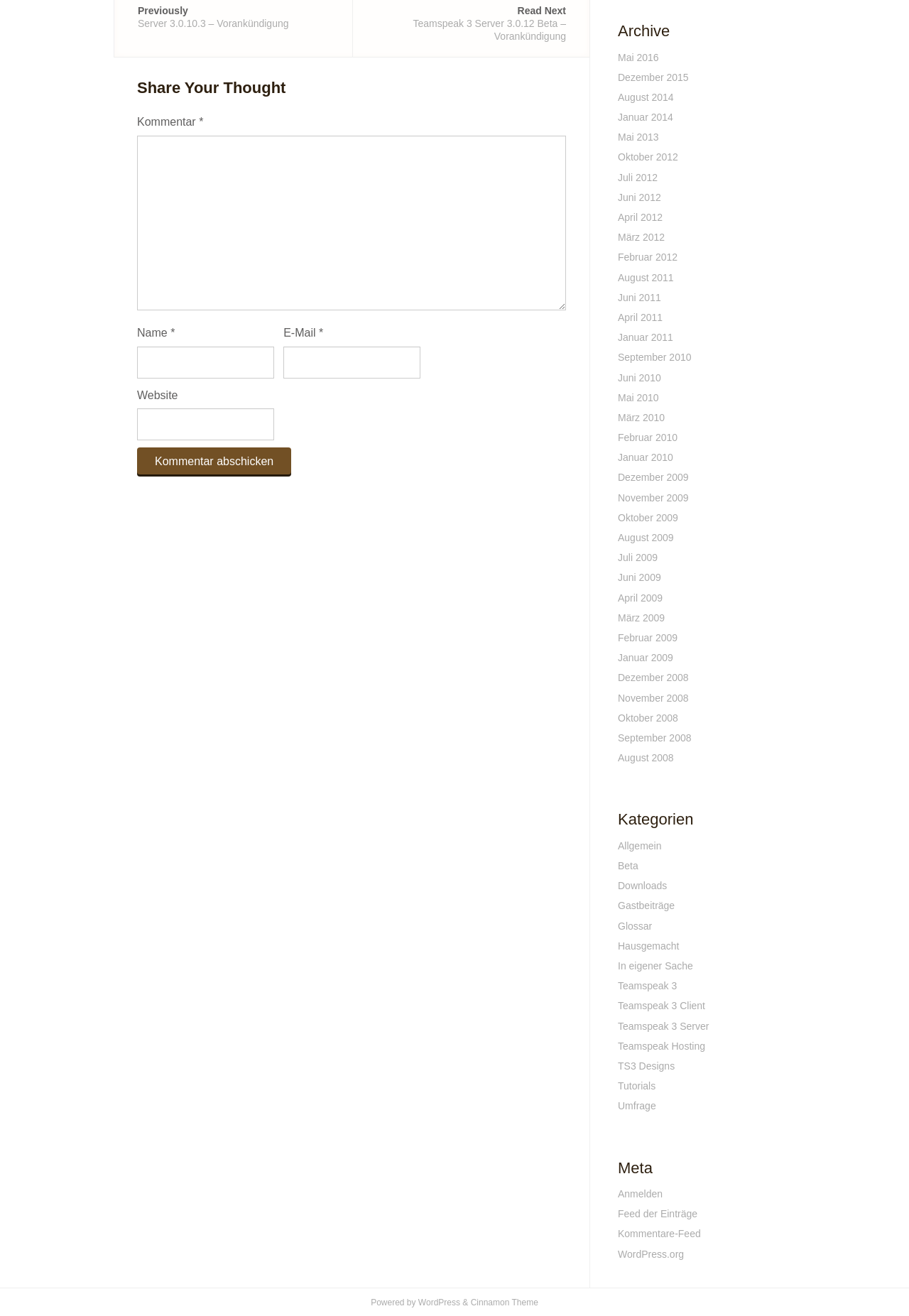Please provide a brief answer to the question using only one word or phrase: 
How many headings are there?

3